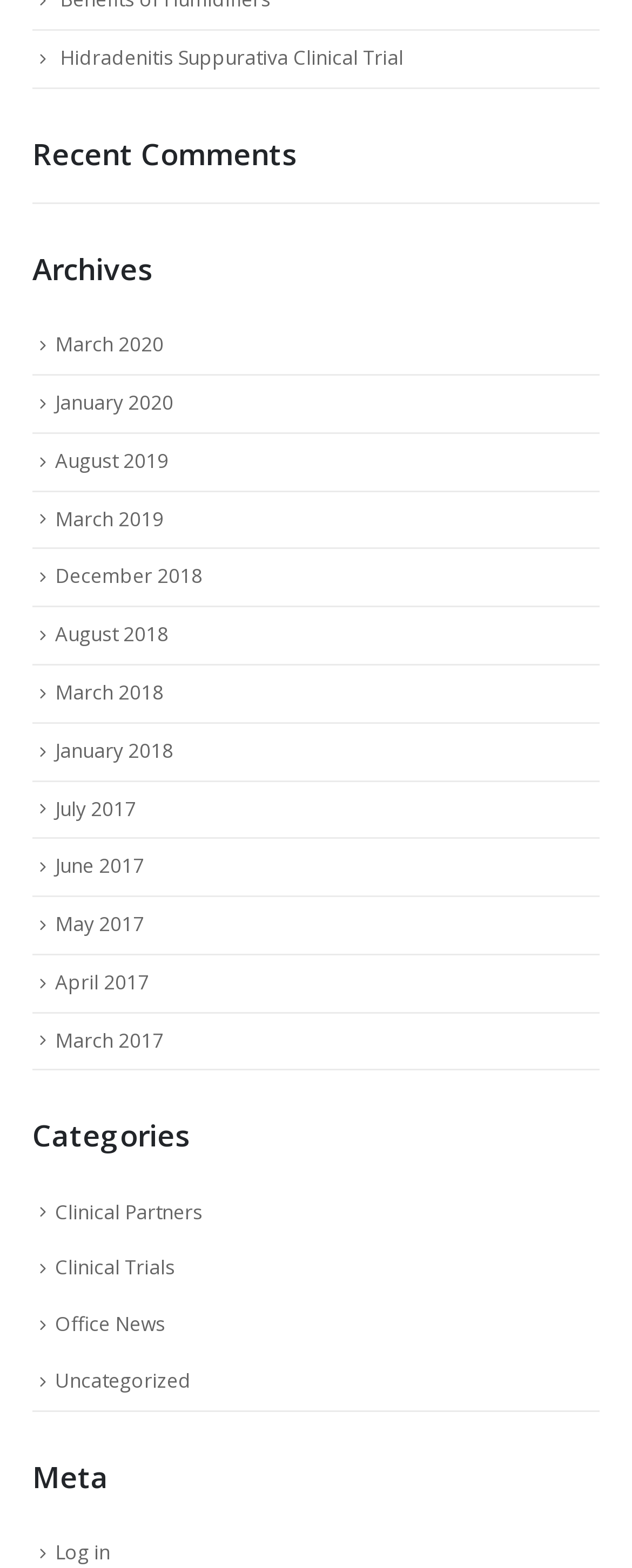From the image, can you give a detailed response to the question below:
What is the topic of the clinical trial?

The topic of the clinical trial can be determined by looking at the link 'Hidradenitis Suppurativa Clinical Trial' at the top of the webpage, which suggests that the webpage is related to a clinical trial for Hidradenitis Suppurativa.